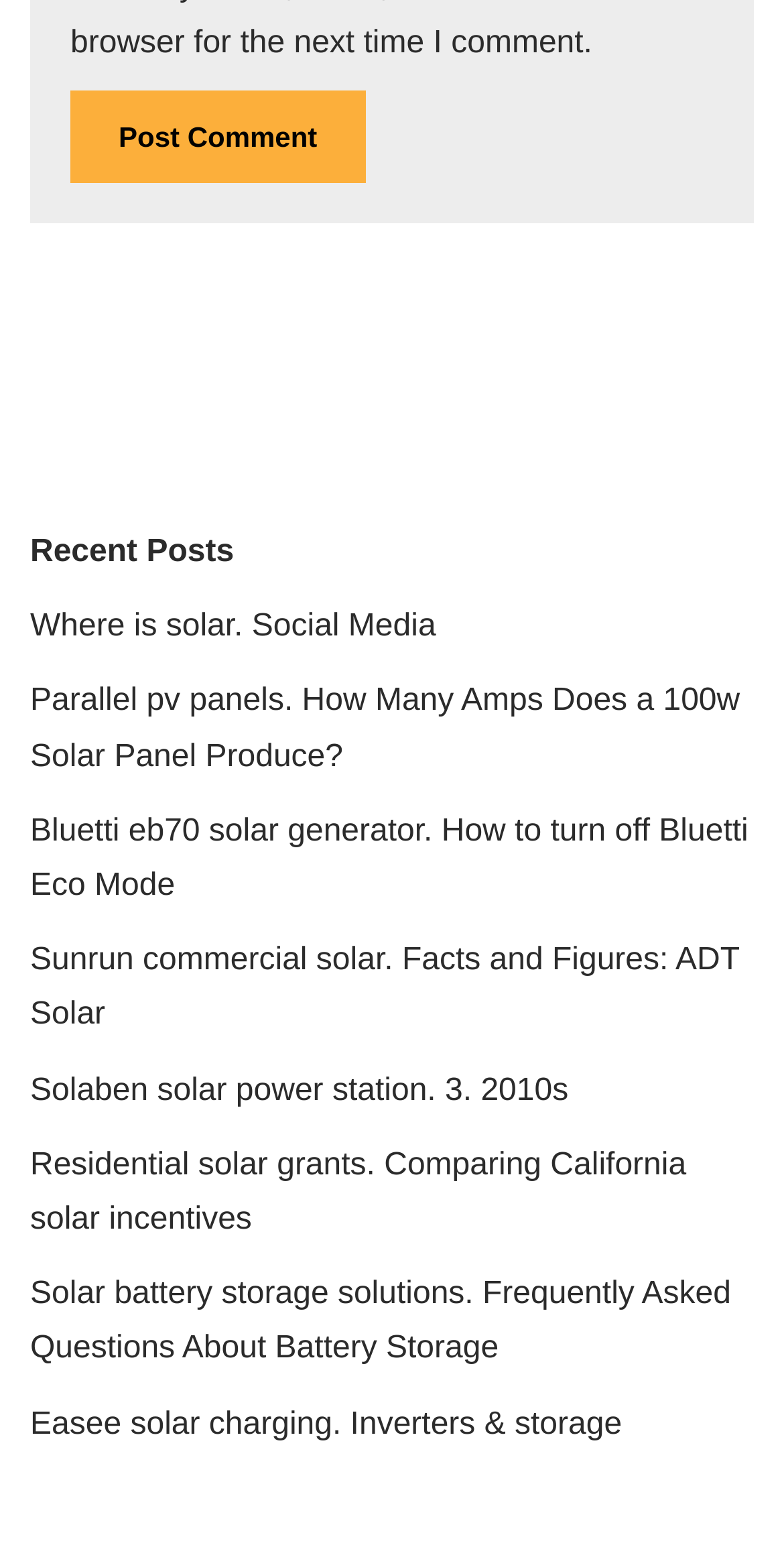Identify the bounding box coordinates of the specific part of the webpage to click to complete this instruction: "Explore 'Bluetti eb70 solar generator. How to turn off Bluetti Eco Mode'".

[0.038, 0.528, 0.954, 0.586]